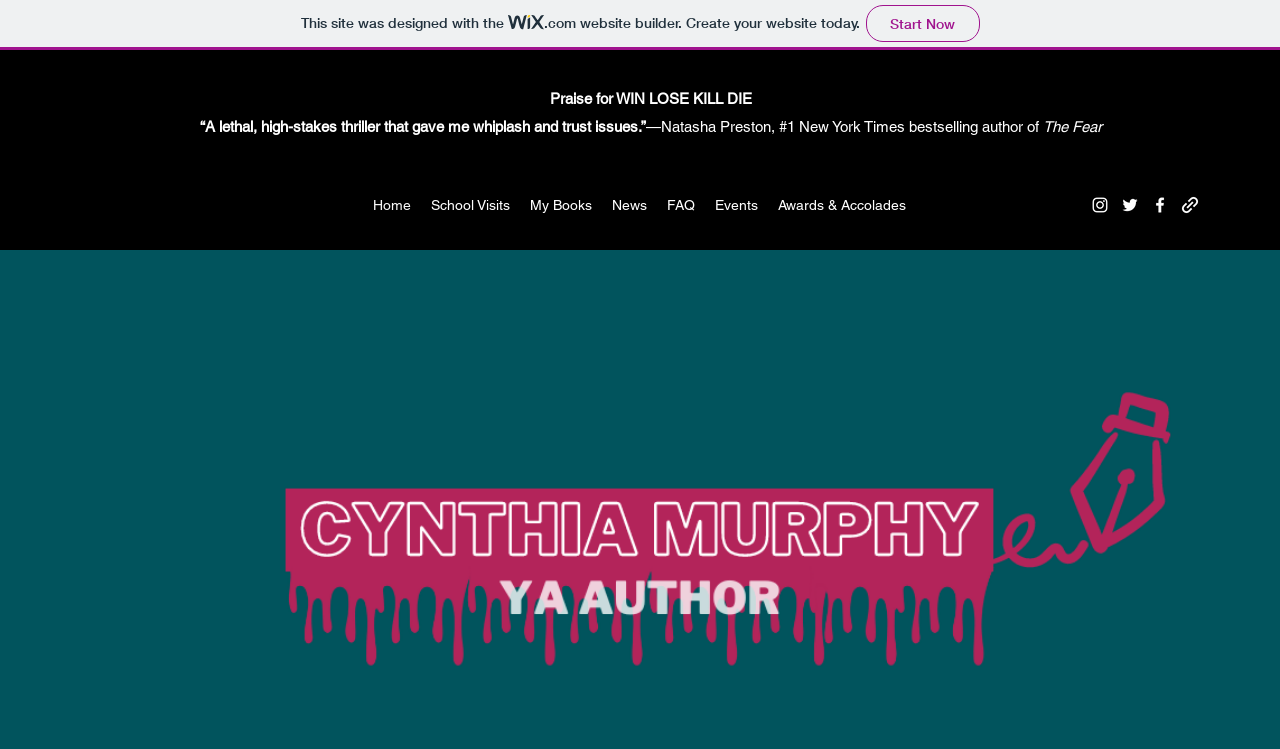Extract the bounding box coordinates of the UI element described: "My Books". Provide the coordinates in the format [left, top, right, bottom] with values ranging from 0 to 1.

[0.407, 0.254, 0.471, 0.294]